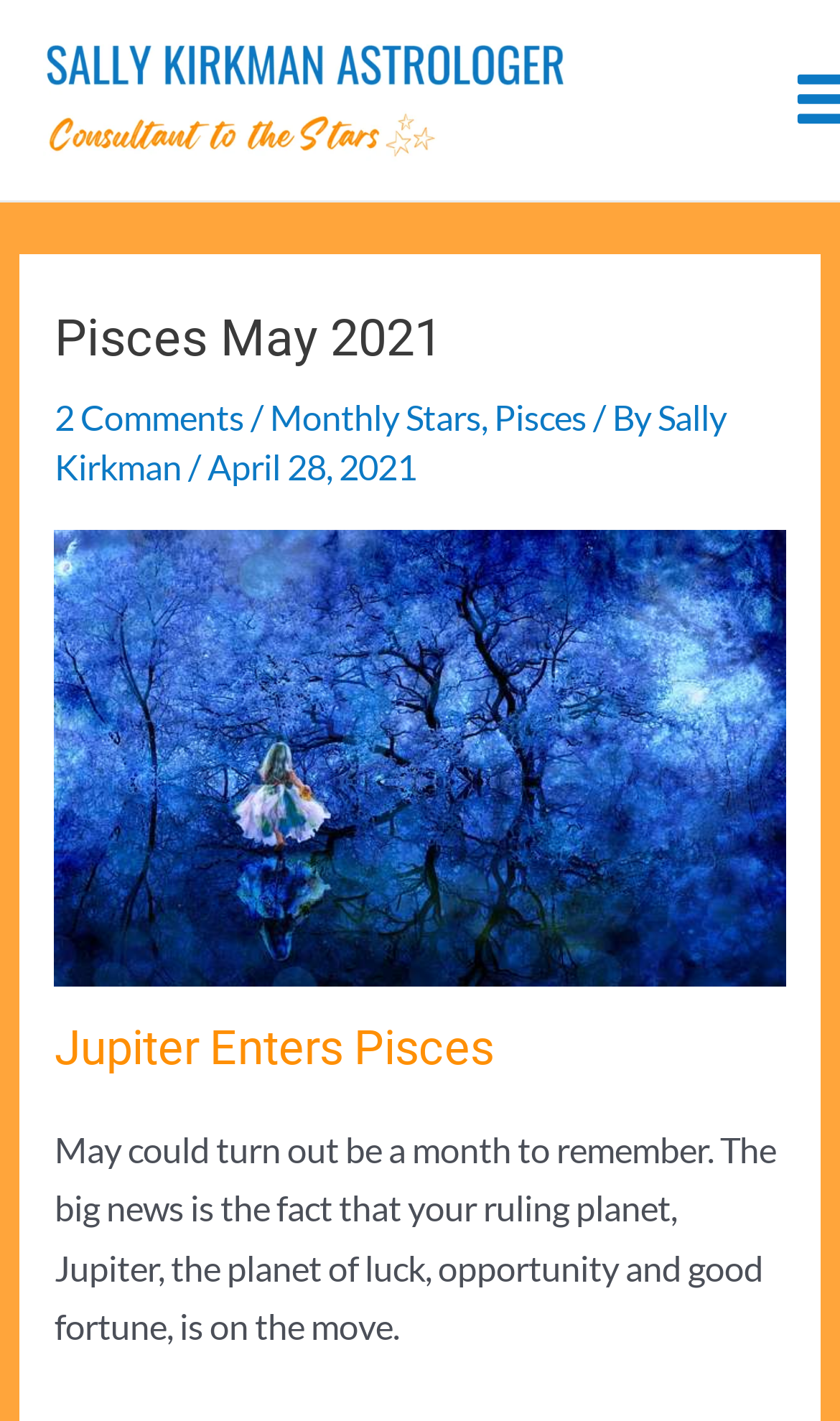What is the text of the webpage's headline?

Pisces May 2021